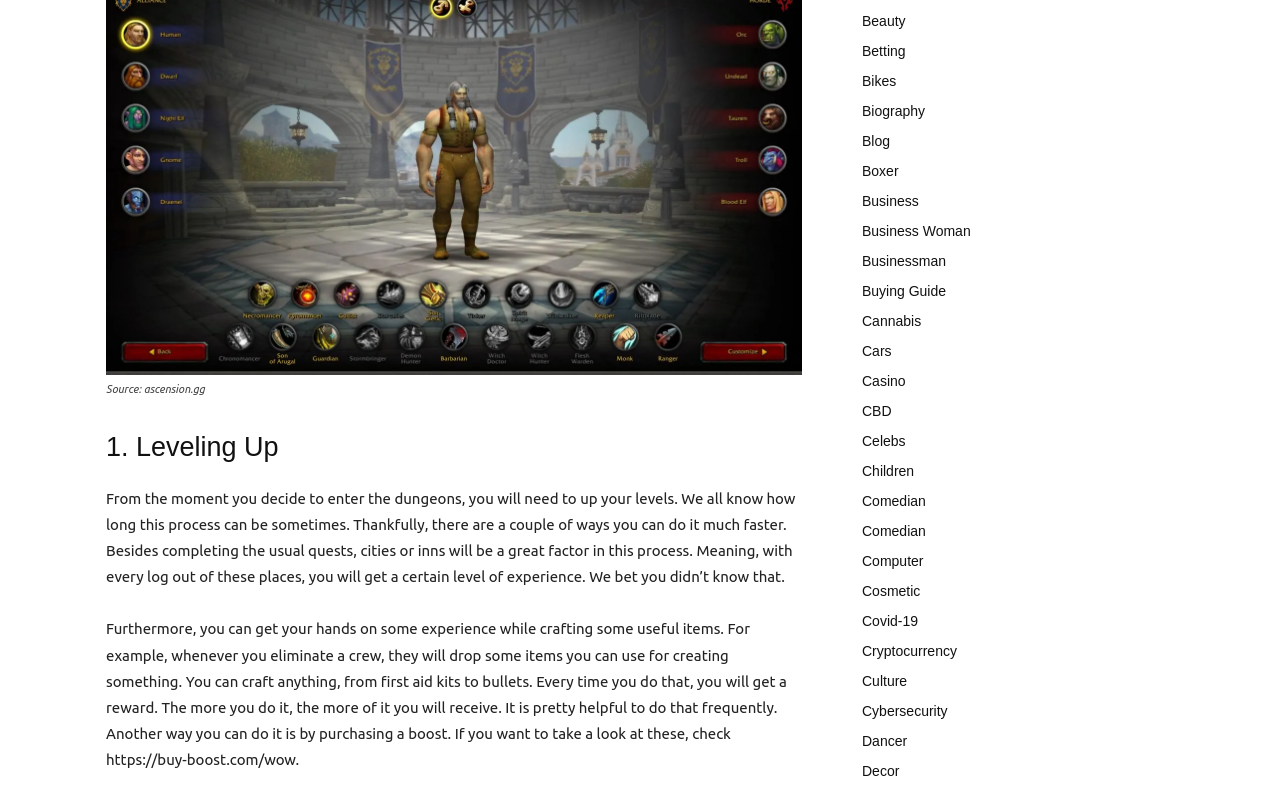Please identify the bounding box coordinates of the clickable element to fulfill the following instruction: "Click on the 'Business' link". The coordinates should be four float numbers between 0 and 1, i.e., [left, top, right, bottom].

[0.673, 0.245, 0.718, 0.266]